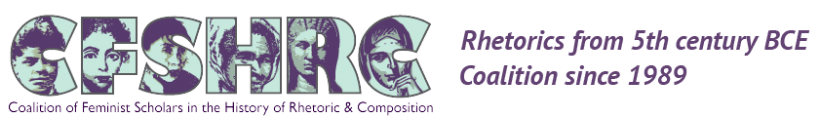What is the focus of the coalition's historical discourse?
Give a one-word or short phrase answer based on the image.

Rhetorics from 5th century BCE